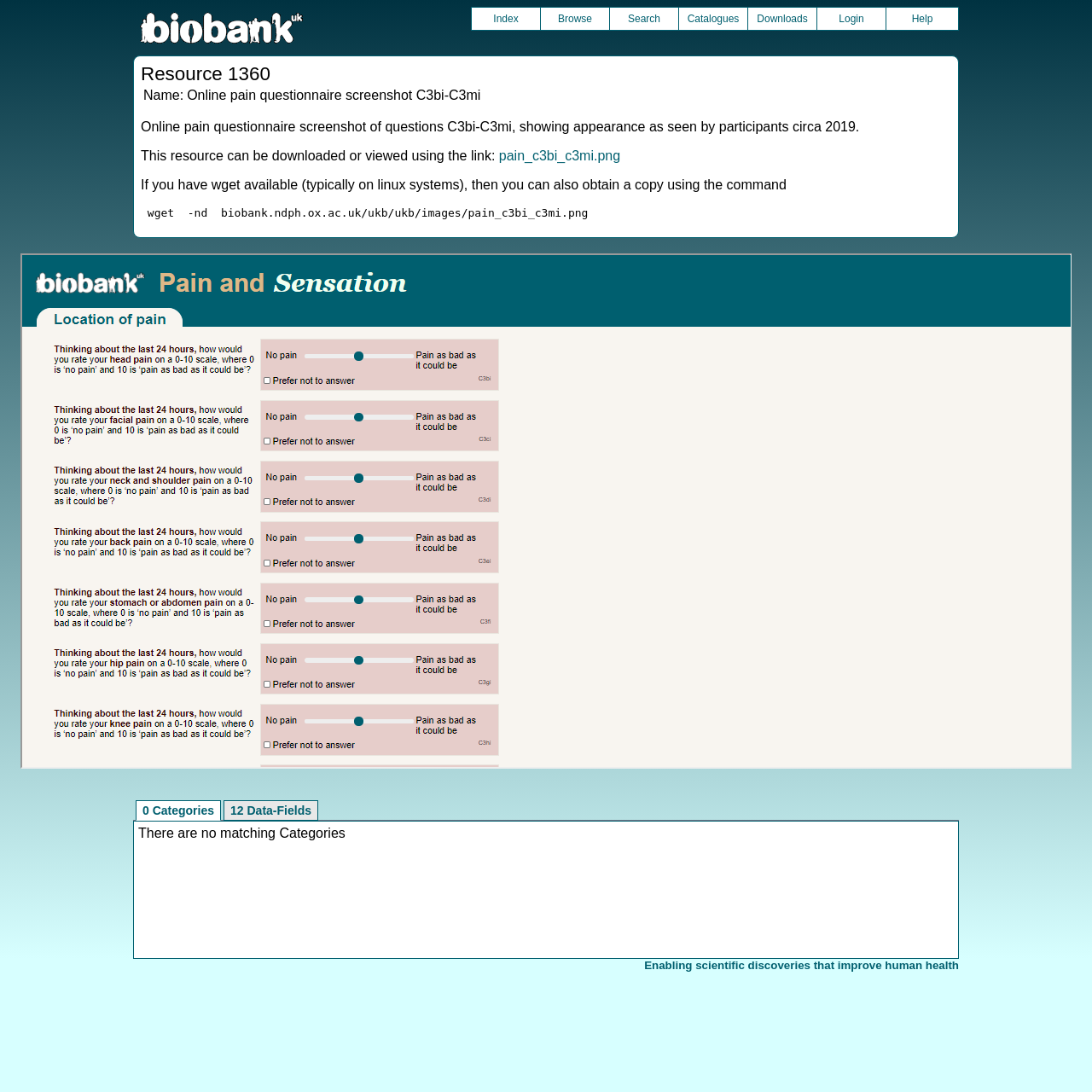Determine the bounding box coordinates (top-left x, top-left y, bottom-right x, bottom-right y) of the UI element described in the following text: Browse

[0.495, 0.007, 0.558, 0.027]